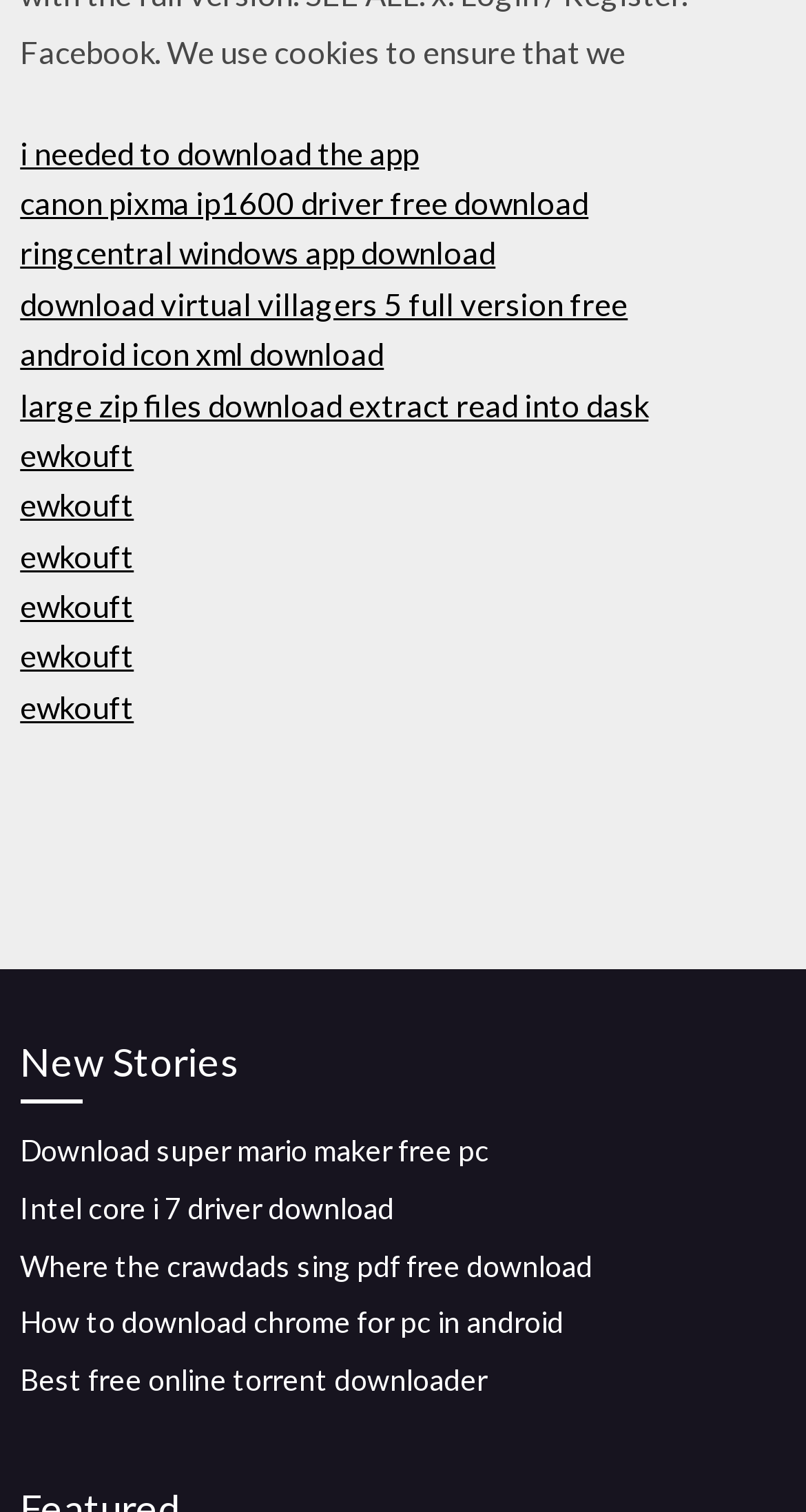Please specify the bounding box coordinates of the clickable section necessary to execute the following command: "Get Where the Crawdads Sing PDF for free".

[0.025, 0.825, 0.735, 0.848]